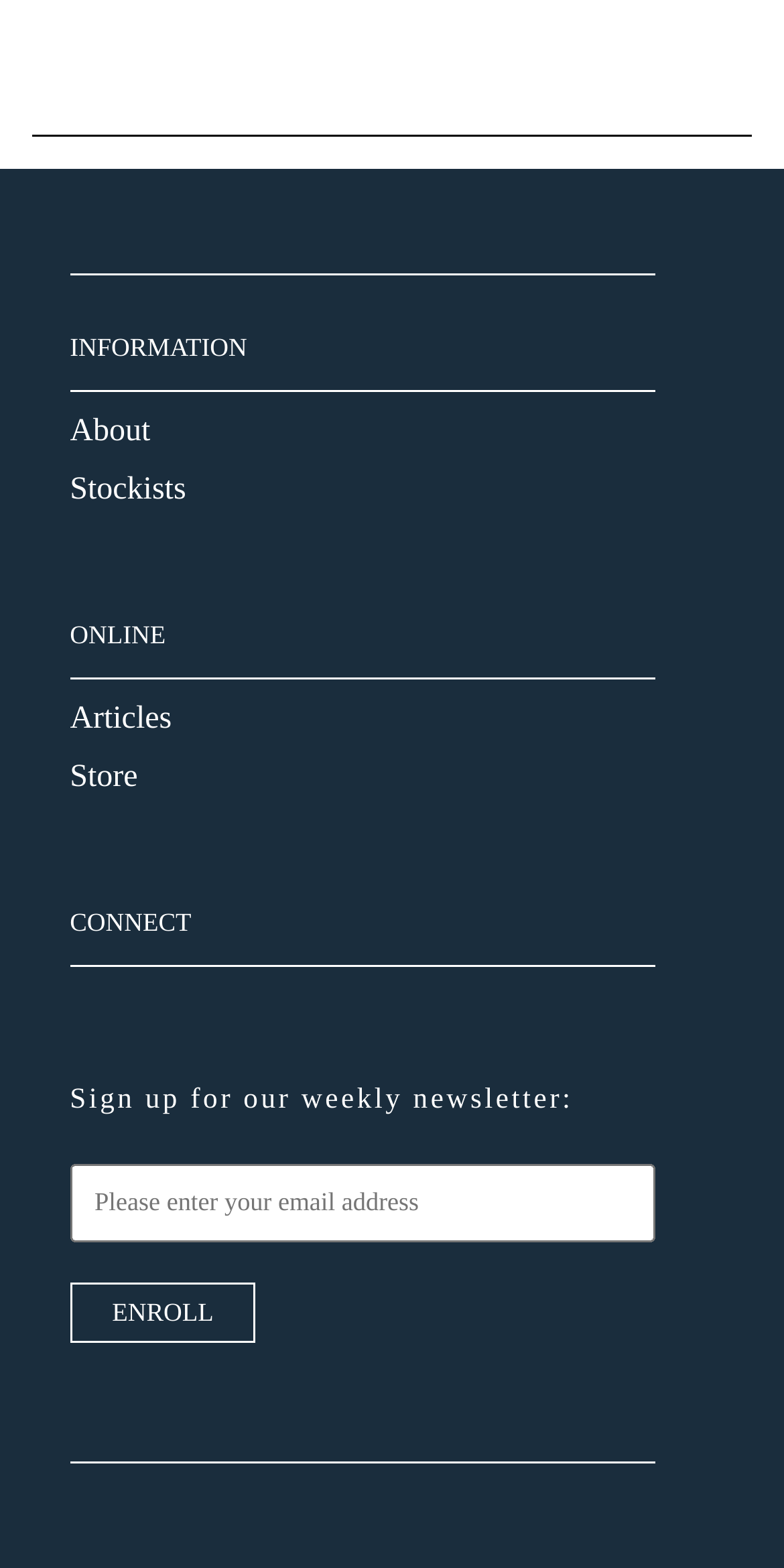Answer the following in one word or a short phrase: 
What is the button below the textbox for?

Enroll